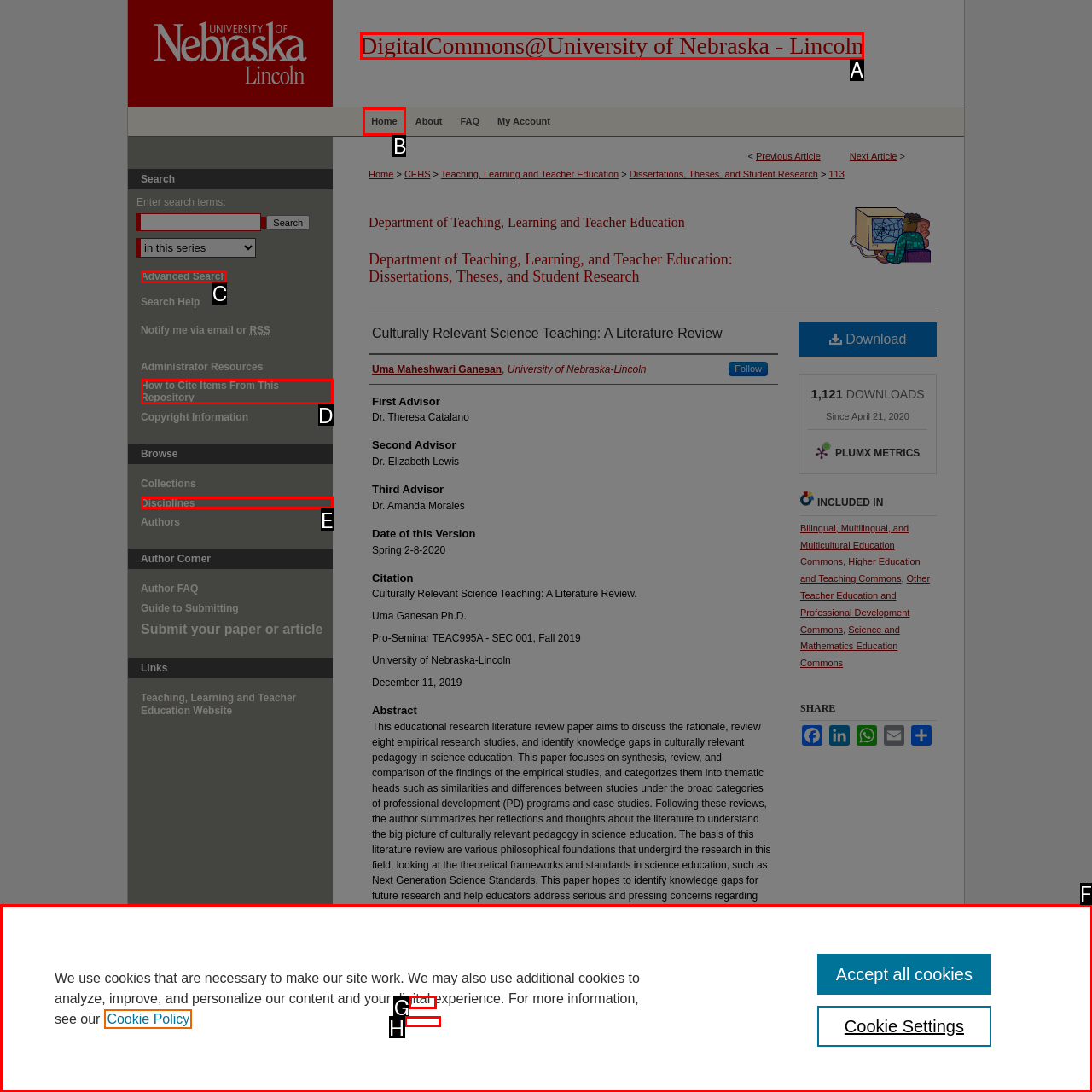Given the description: Home, identify the HTML element that corresponds to it. Respond with the letter of the correct option.

B